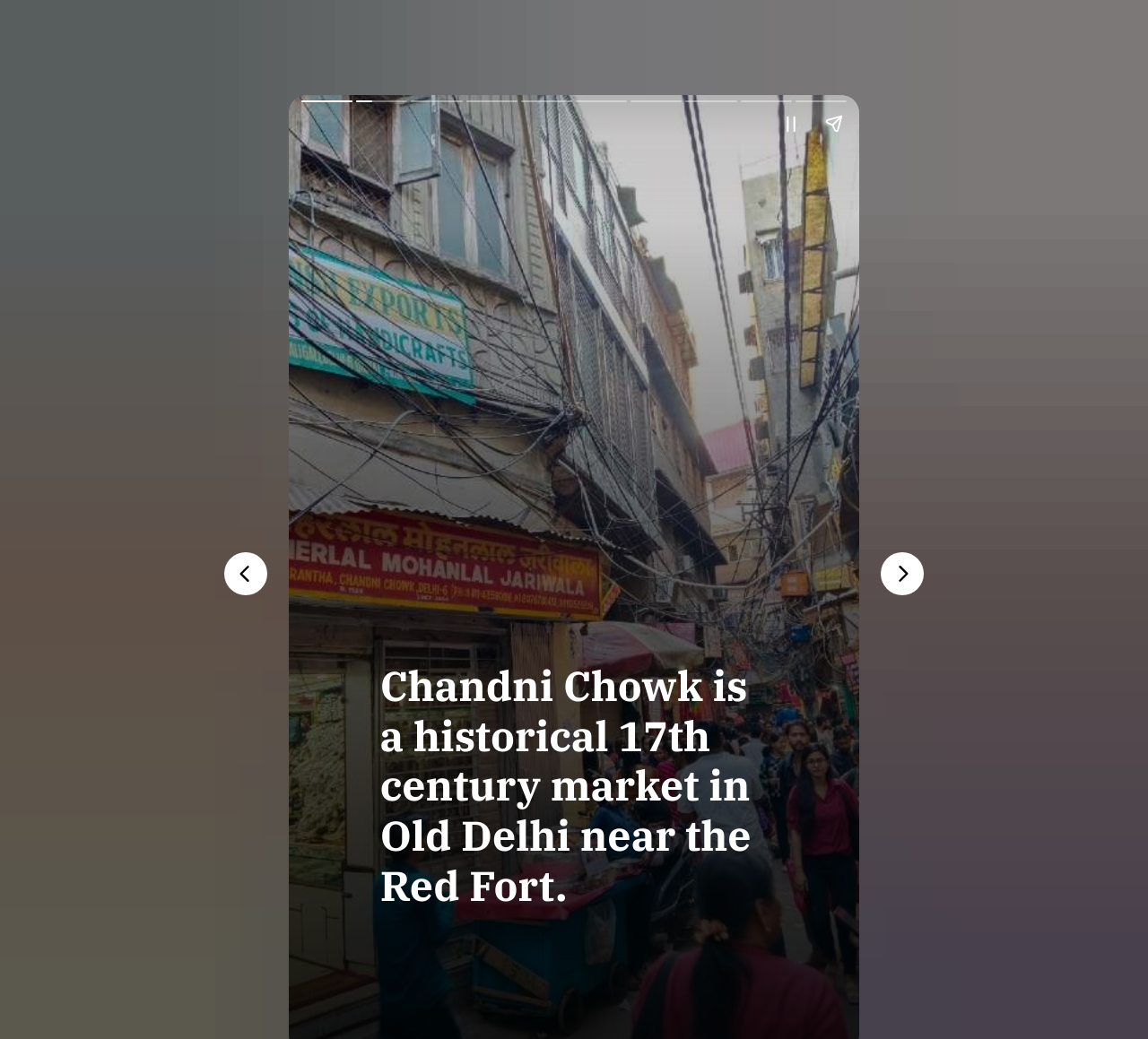Please respond to the question using a single word or phrase:
What is the function of the button at the top-left?

Previous page